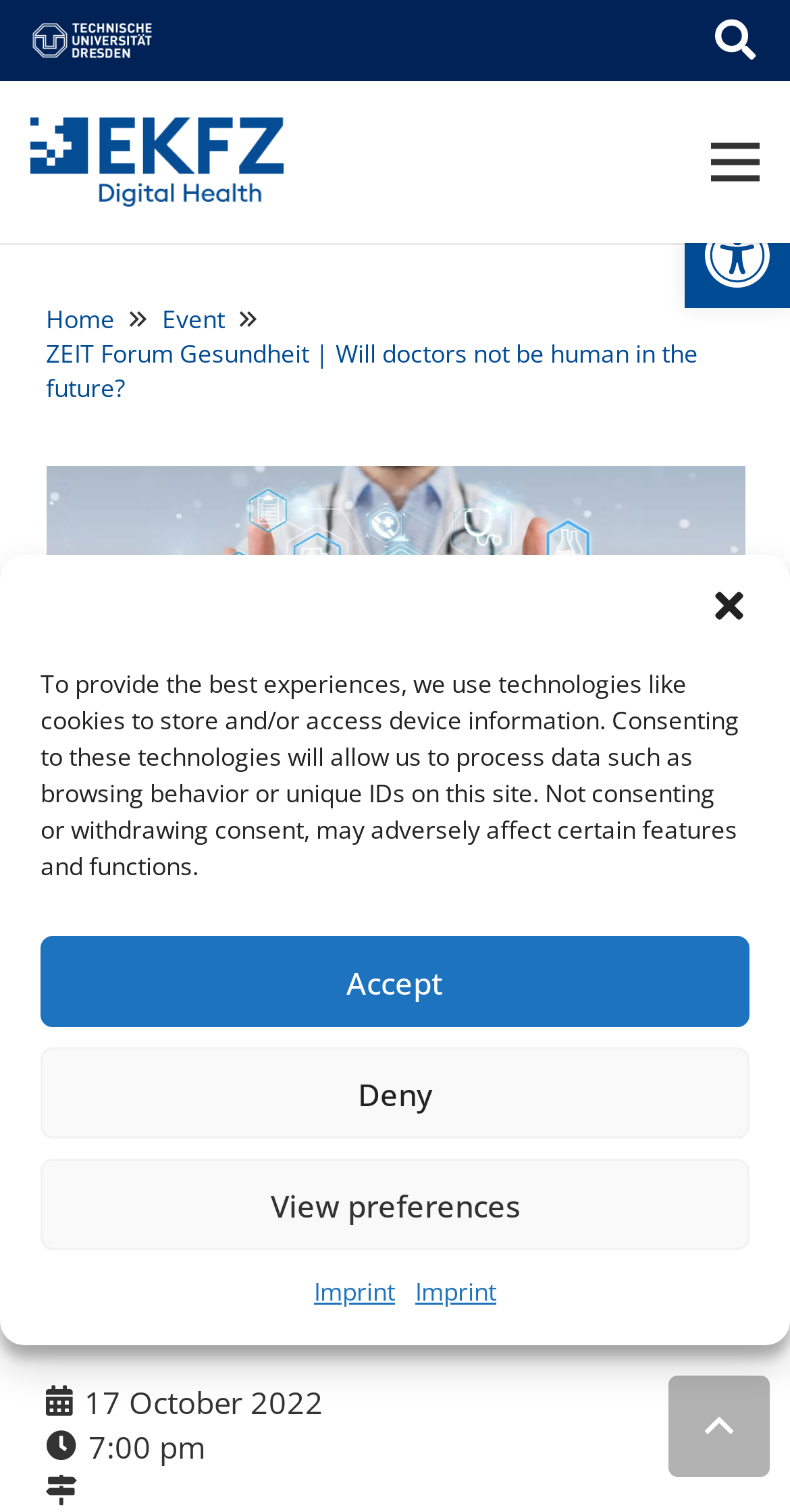Extract the text of the main heading from the webpage.

ZEIT Forum Gesundheit | Will doctors not be human in the future?